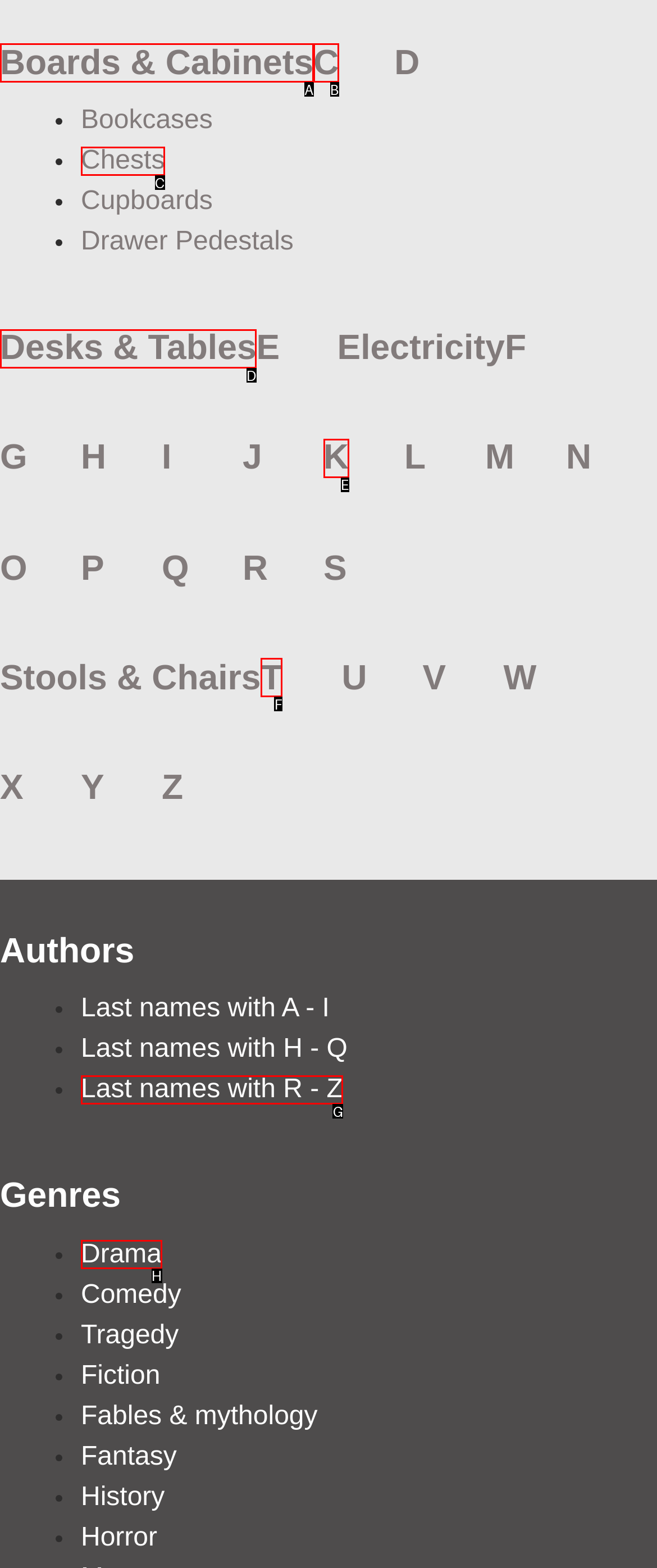Which HTML element should be clicked to complete the task: Go to Desks & Tables? Answer with the letter of the corresponding option.

D